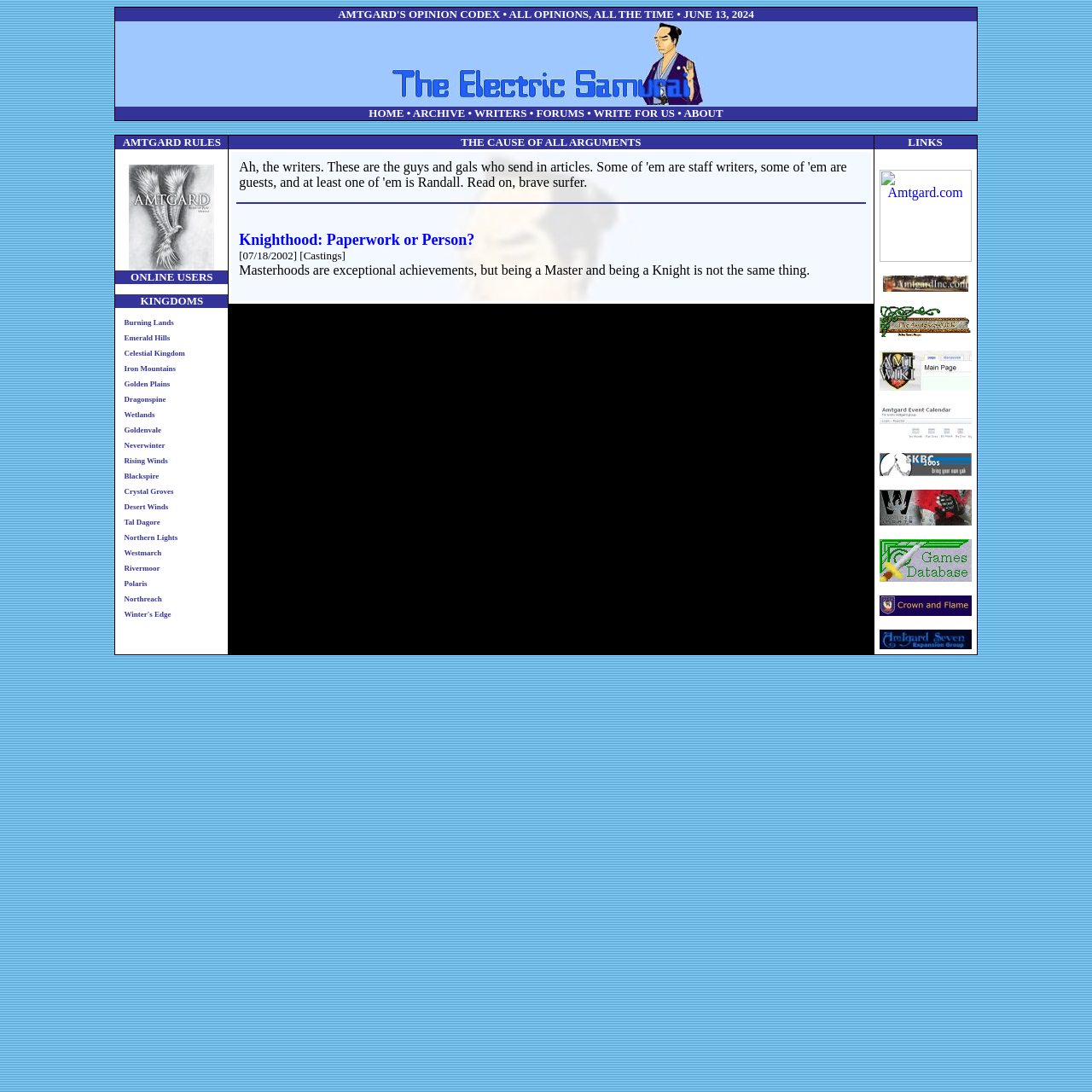Illustrate the webpage's structure and main components comprehensively.

The webpage is titled "Randall Andalsa's e-Samurai - all opinions, all the time". At the top, there is a table with a row containing a grid cell with the title "AMTGARD'S OPINION CODEX • ALL OPINIONS, ALL THE TIME • JUNE 13, 2024". Below this, there is an image. 

On the same level, there is a row of links, including "HOME", "ARCHIVE", "WRITERS", "FORUMS", "WRITE FOR US", and "ABOUT". 

Further down, there is a table with multiple rows. The first row contains the title "AMTGARD RULES". The second row has a link to "Amtgard Rules of Play." with an accompanying image. The third row has the title "ONLINE USERS". The fourth row is empty. The fifth row has the title "KINGDOMS" and a list of kingdoms, including "Burning Lands", "Emerald Hills", "Celestial Kingdom", and many others, each with a link.

To the right of this table, there is another table with an article titled "THE CAUSE OF ALL ARGUMENTS". The article discusses writers who submit articles, including staff writers, guests, and Randall. It also mentions an article titled "Knighthood: Paperwork or Person?" with a date of July 18, 2002, and a category of "Castings".